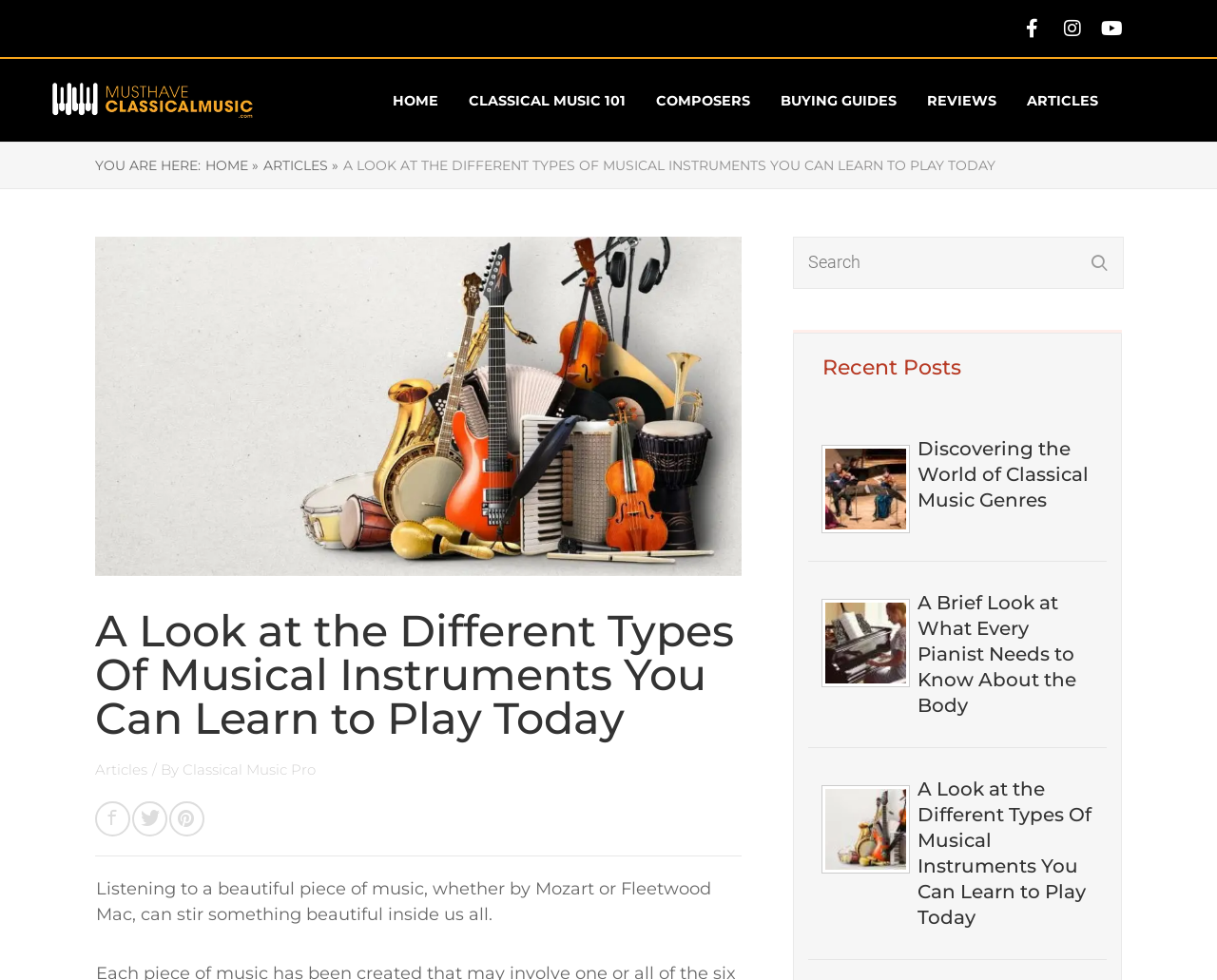Please determine the bounding box coordinates of the element's region to click in order to carry out the following instruction: "Learn about classical music genres". The coordinates should be four float numbers between 0 and 1, i.e., [left, top, right, bottom].

[0.754, 0.445, 0.898, 0.524]